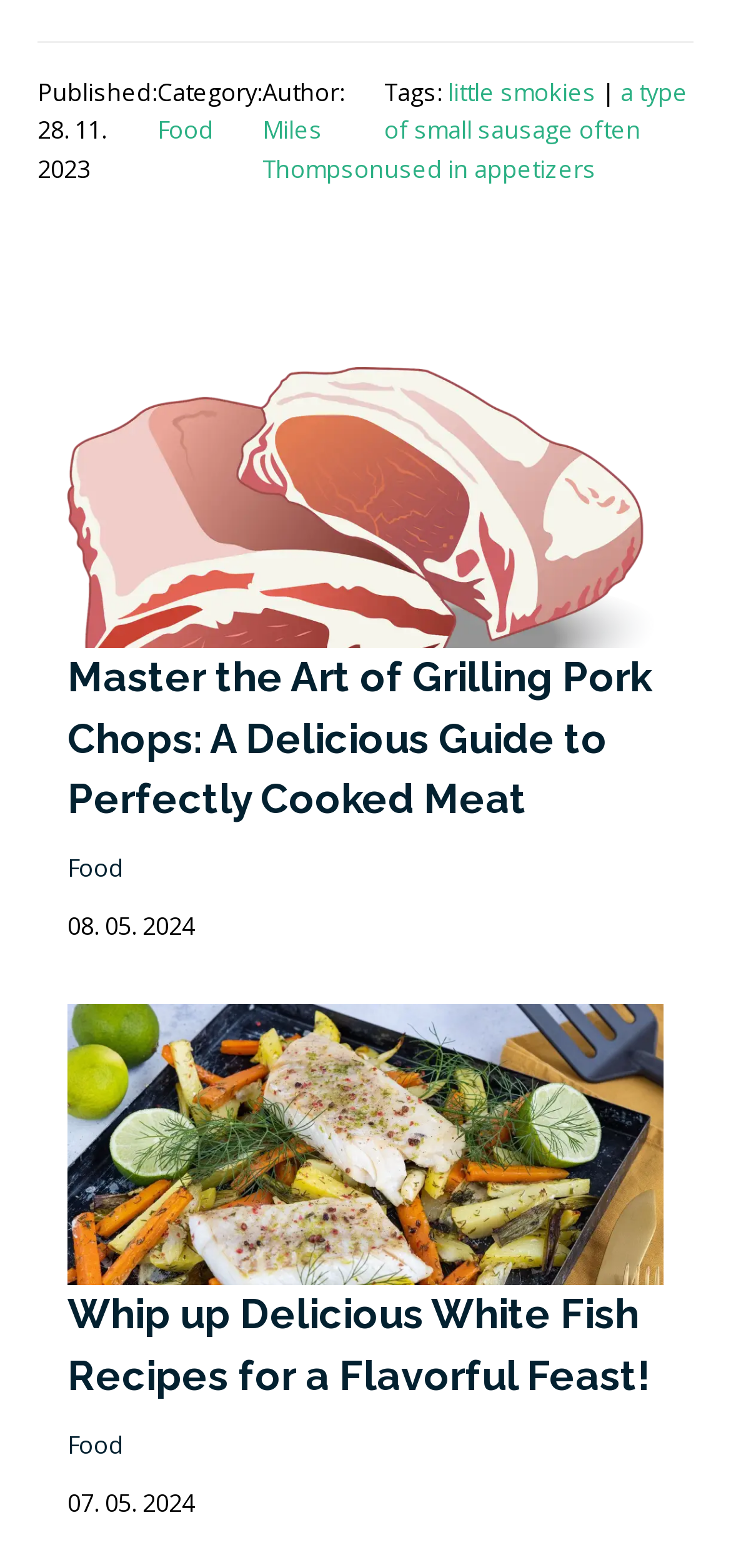Show the bounding box coordinates of the element that should be clicked to complete the task: "Click on the author 'Miles Thompson'".

[0.359, 0.072, 0.526, 0.118]